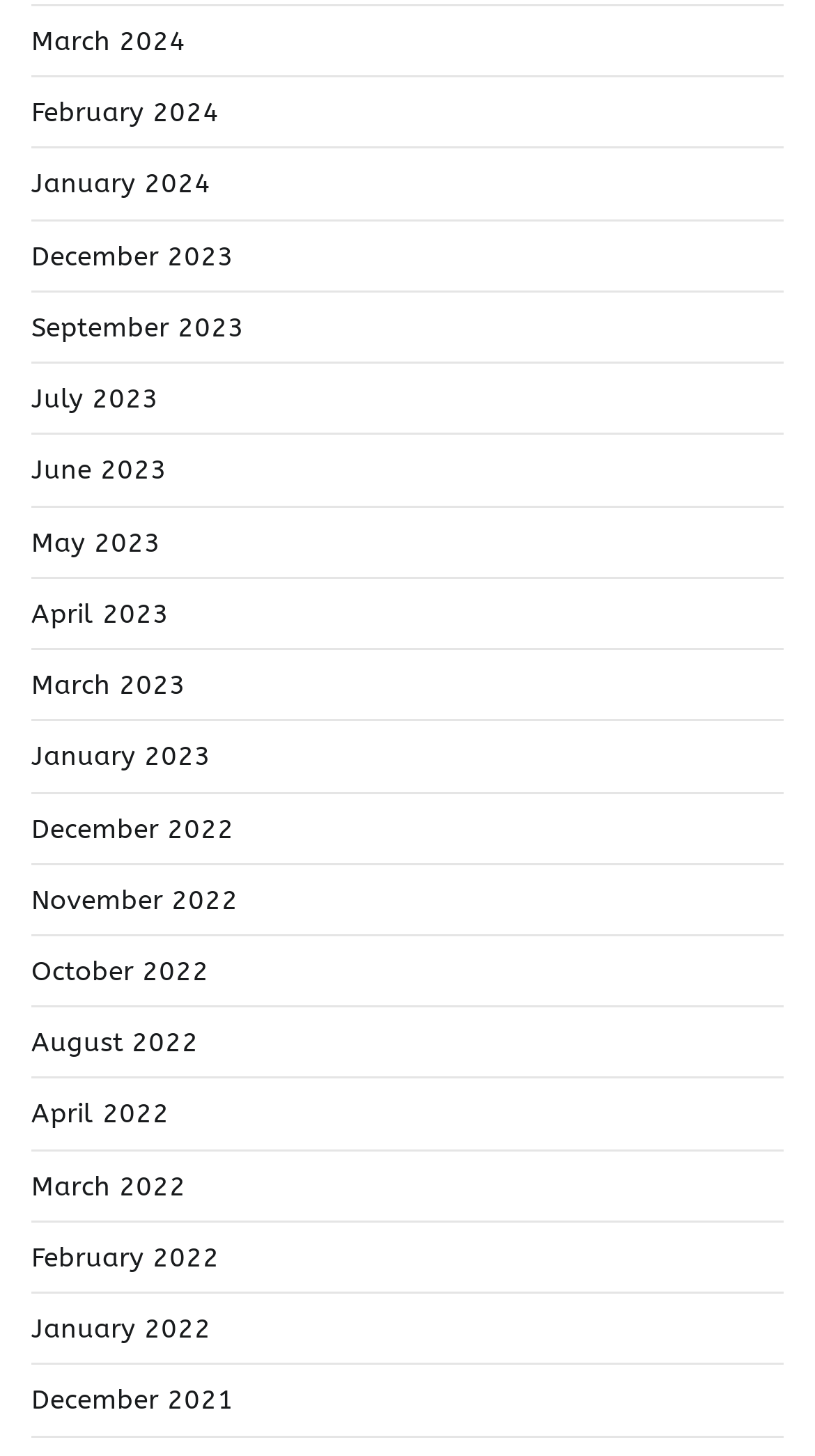Show the bounding box coordinates for the element that needs to be clicked to execute the following instruction: "check December 2022". Provide the coordinates in the form of four float numbers between 0 and 1, i.e., [left, top, right, bottom].

[0.038, 0.558, 0.287, 0.579]